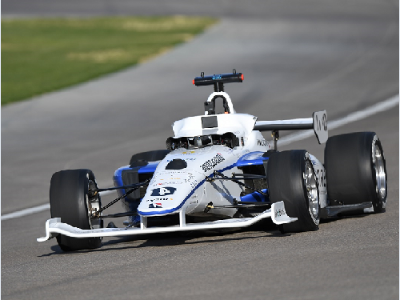Who is guiding the Unmanned Systems Research Group?
Kindly offer a comprehensive and detailed response to the question.

The caption states that the Unmanned Systems Research Group (USRG) is under the guidance of Professor David Hyunchul Shim, who is leading the development of advanced technology for the unmanned racing car.